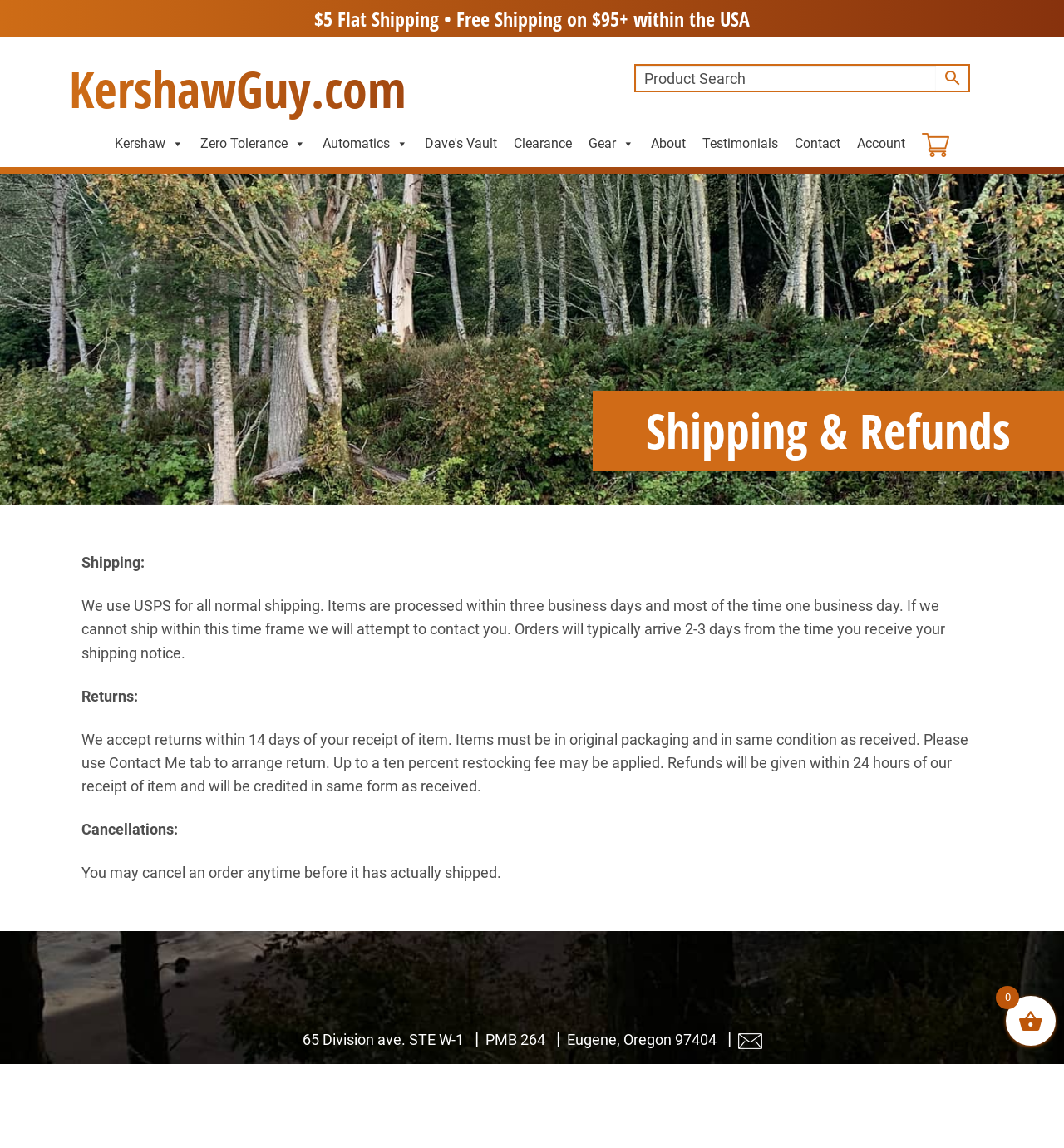From the image, can you give a detailed response to the question below:
What is the shipping policy?

According to the webpage, the shipping policy is stated as 'We use USPS for all normal shipping. Items are processed within three business days and most of the time one business day. If we cannot ship within this time frame we will attempt to contact you. Orders will typically arrive 2-3 days from the time you receive your shipping notice.'